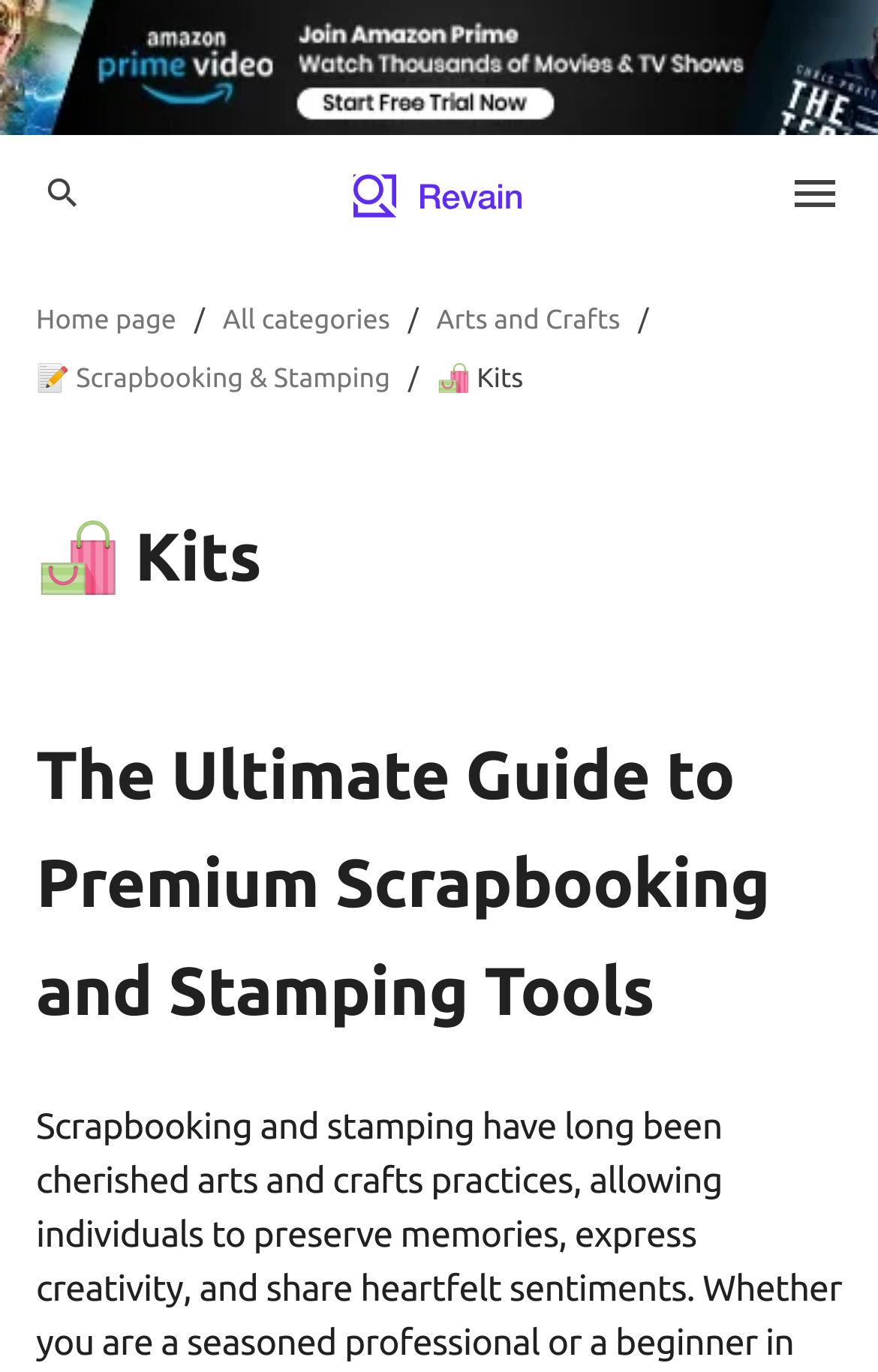What is the category of the current webpage?
Please look at the screenshot and answer in one word or a short phrase.

Arts and Crafts